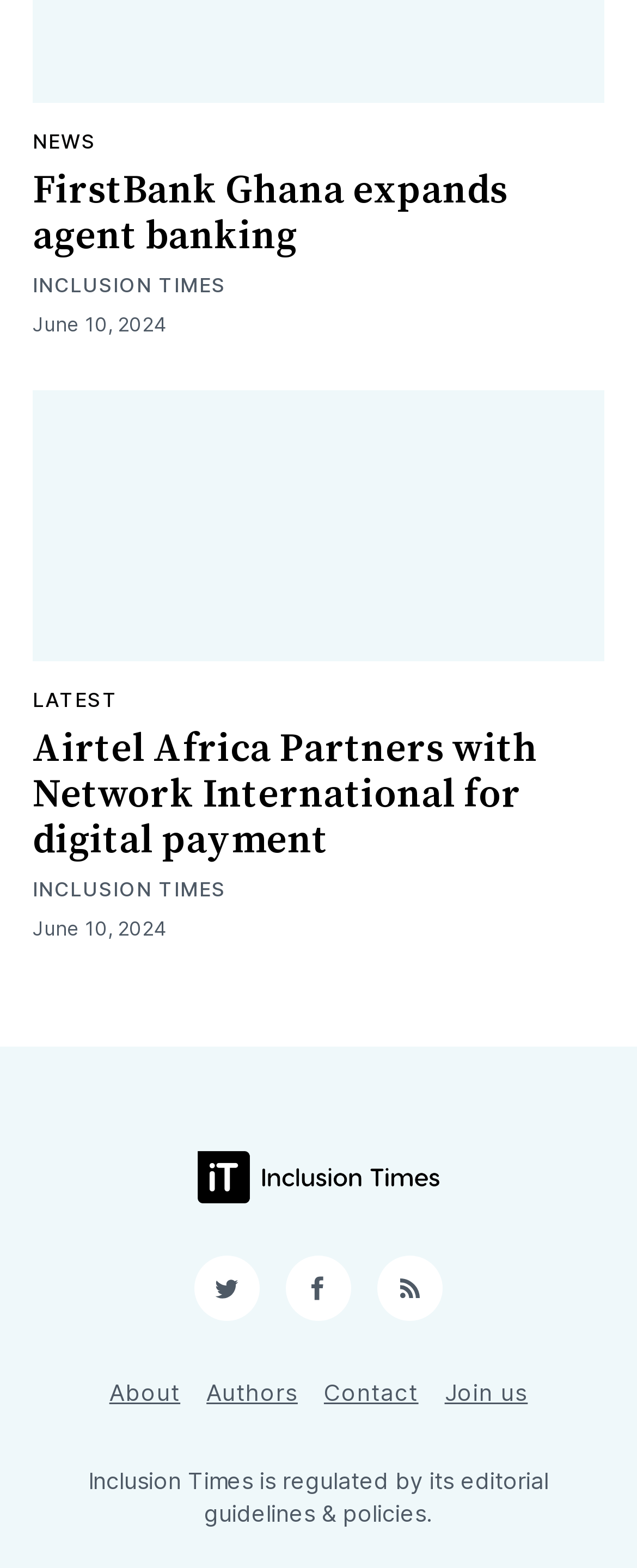Locate the bounding box coordinates of the clickable element to fulfill the following instruction: "Follow on Twitter". Provide the coordinates as four float numbers between 0 and 1 in the format [left, top, right, bottom].

[0.305, 0.8, 0.408, 0.842]